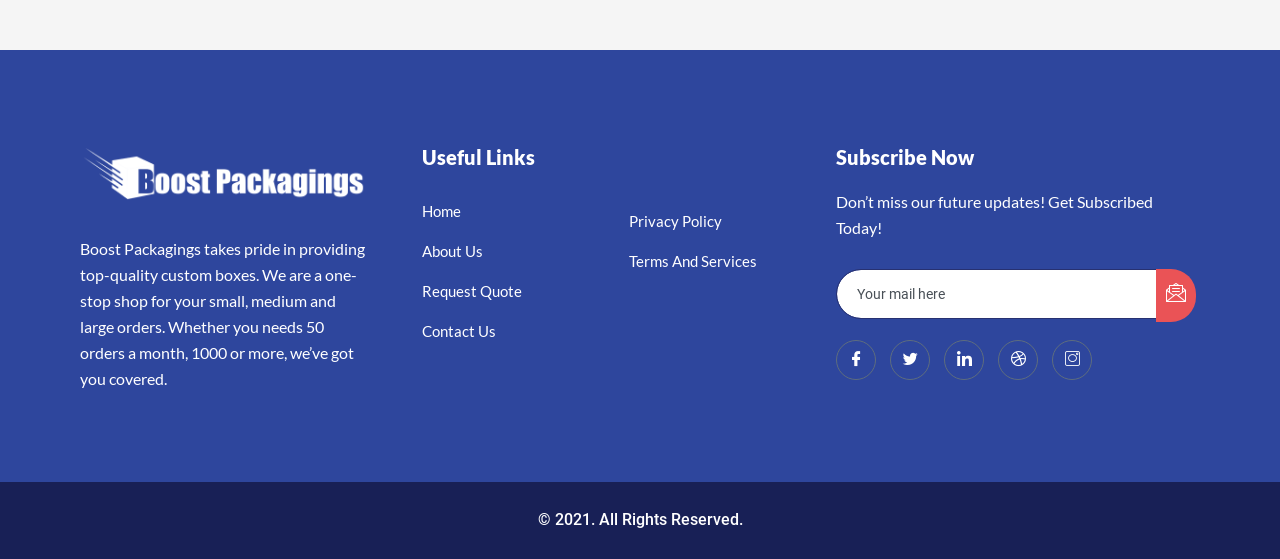Locate the bounding box of the UI element based on this description: "aria-label="email" name="email" placeholder="Your mail here"". Provide four float numbers between 0 and 1 as [left, top, right, bottom].

[0.653, 0.481, 0.905, 0.571]